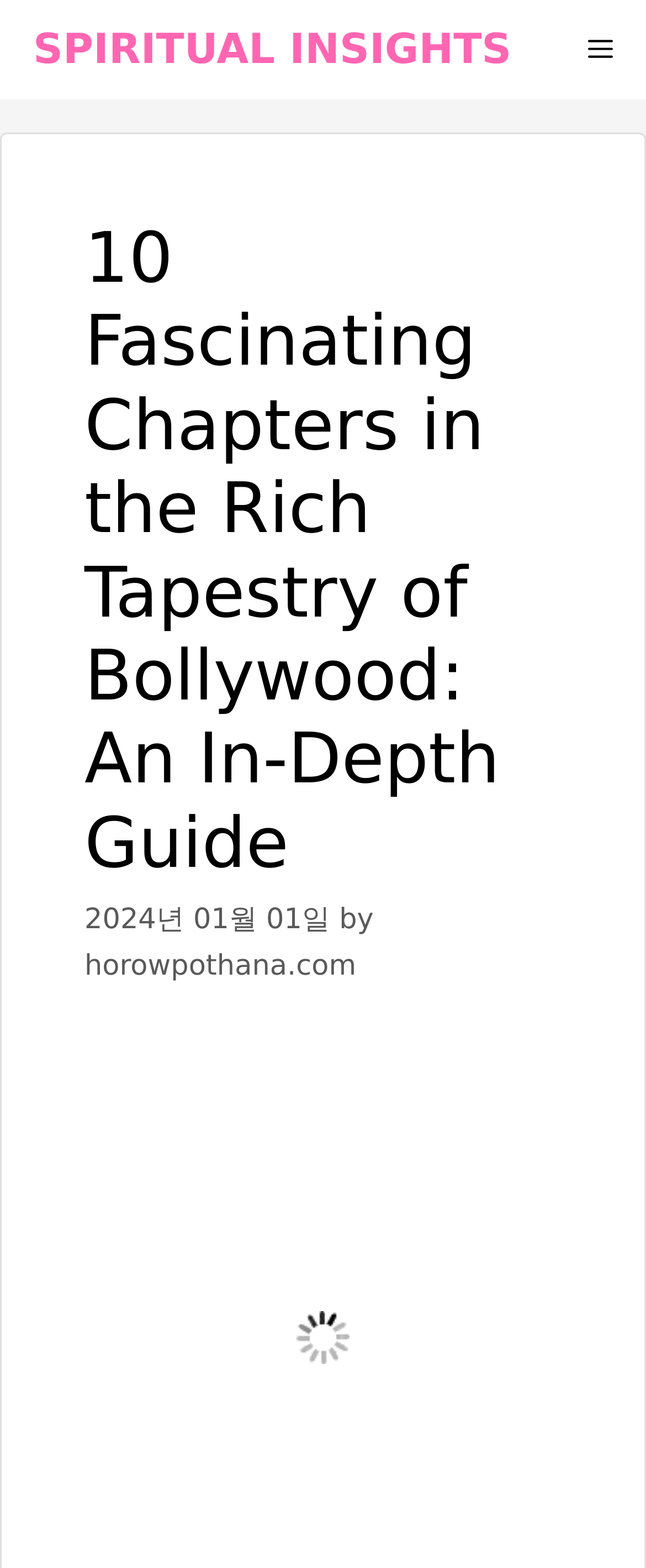Provide a one-word or short-phrase answer to the question:
What is the date of the article?

2024년 01월 01일